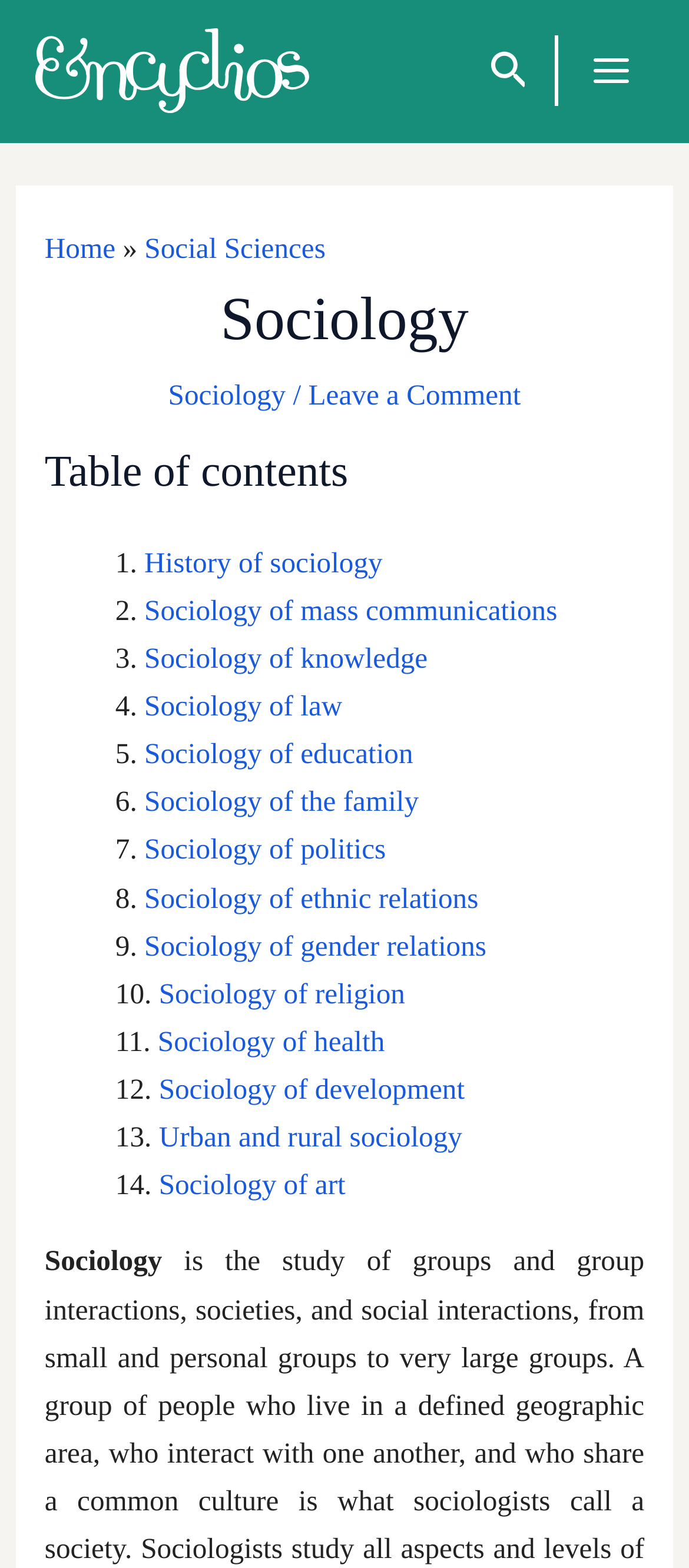Identify the bounding box coordinates for the element you need to click to achieve the following task: "Read about the history of sociology". Provide the bounding box coordinates as four float numbers between 0 and 1, in the form [left, top, right, bottom].

[0.209, 0.348, 0.555, 0.369]